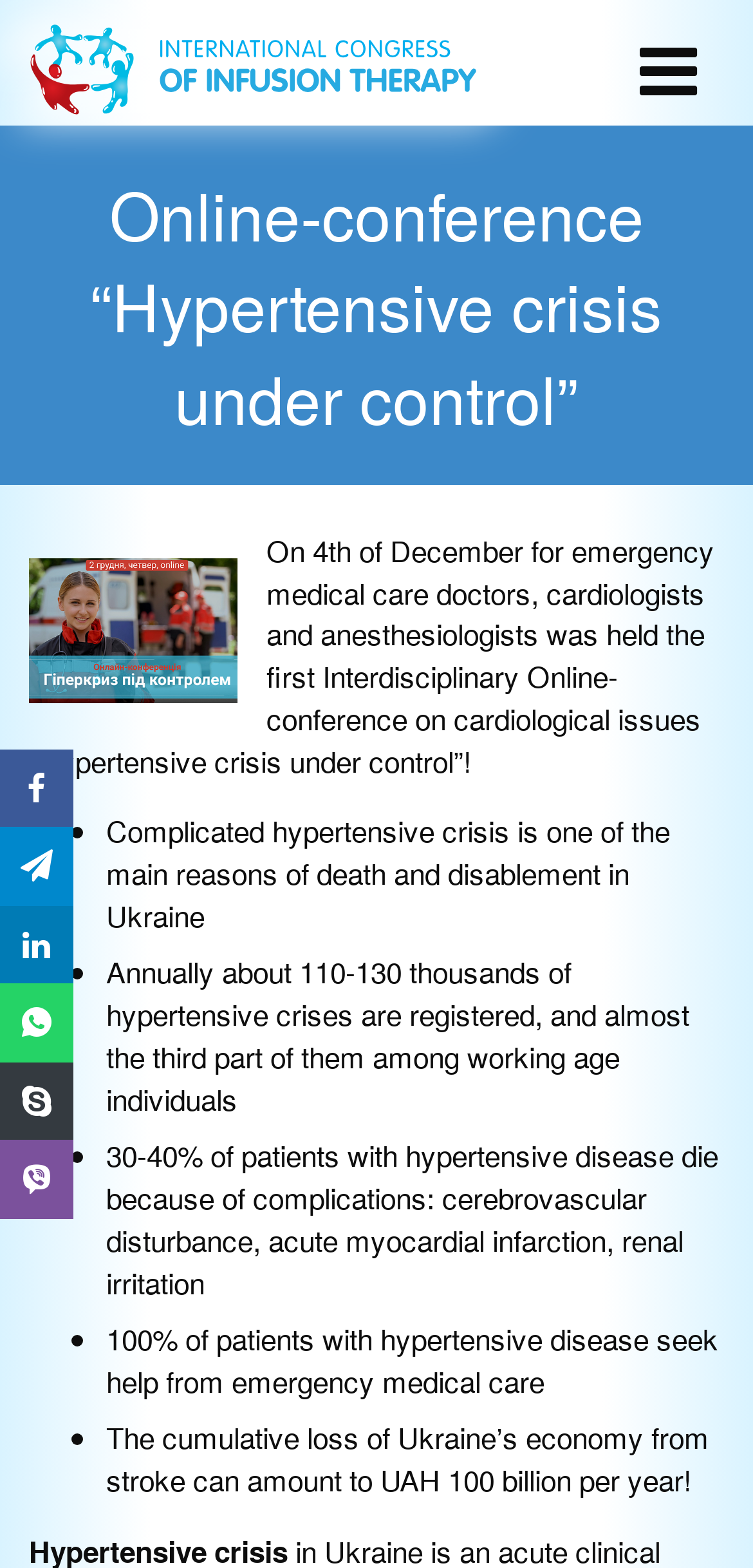Provide a short answer using a single word or phrase for the following question: 
What is the potential loss to Ukraine’s economy from stroke?

UAH 100 billion per year